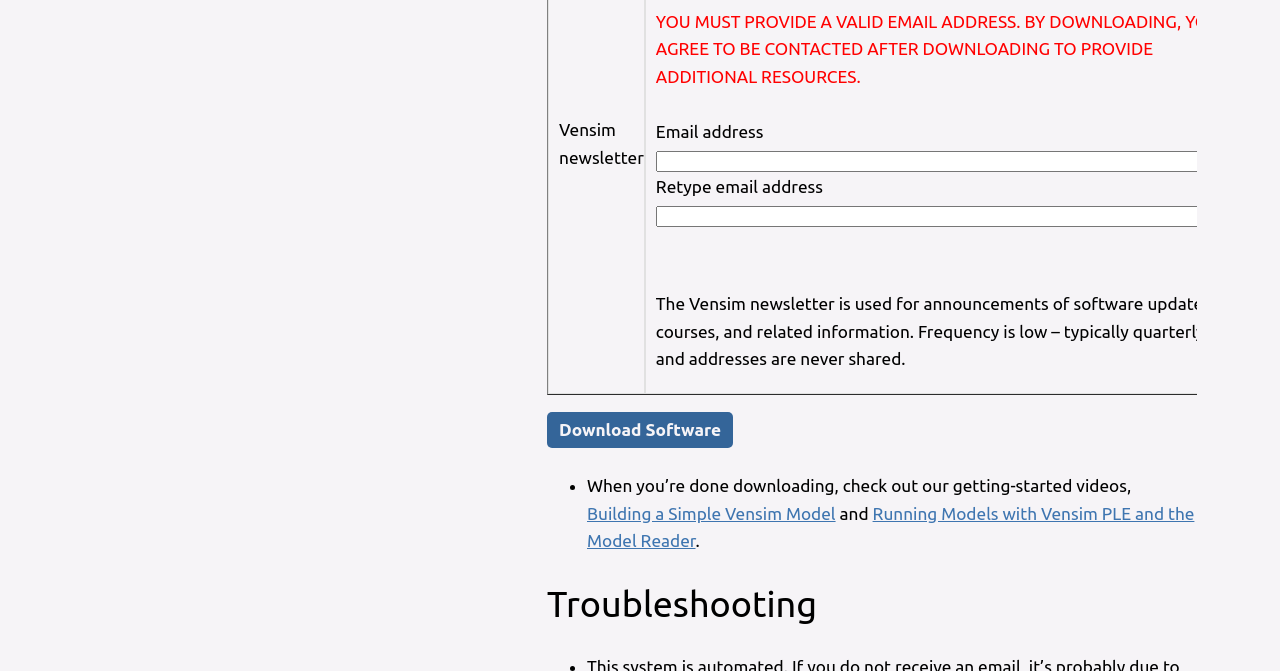Identify the bounding box coordinates for the UI element described as follows: "parent_node: Subscribe name="x_email"". Ensure the coordinates are four float numbers between 0 and 1, formatted as [left, top, right, bottom].

[0.512, 0.225, 0.963, 0.256]